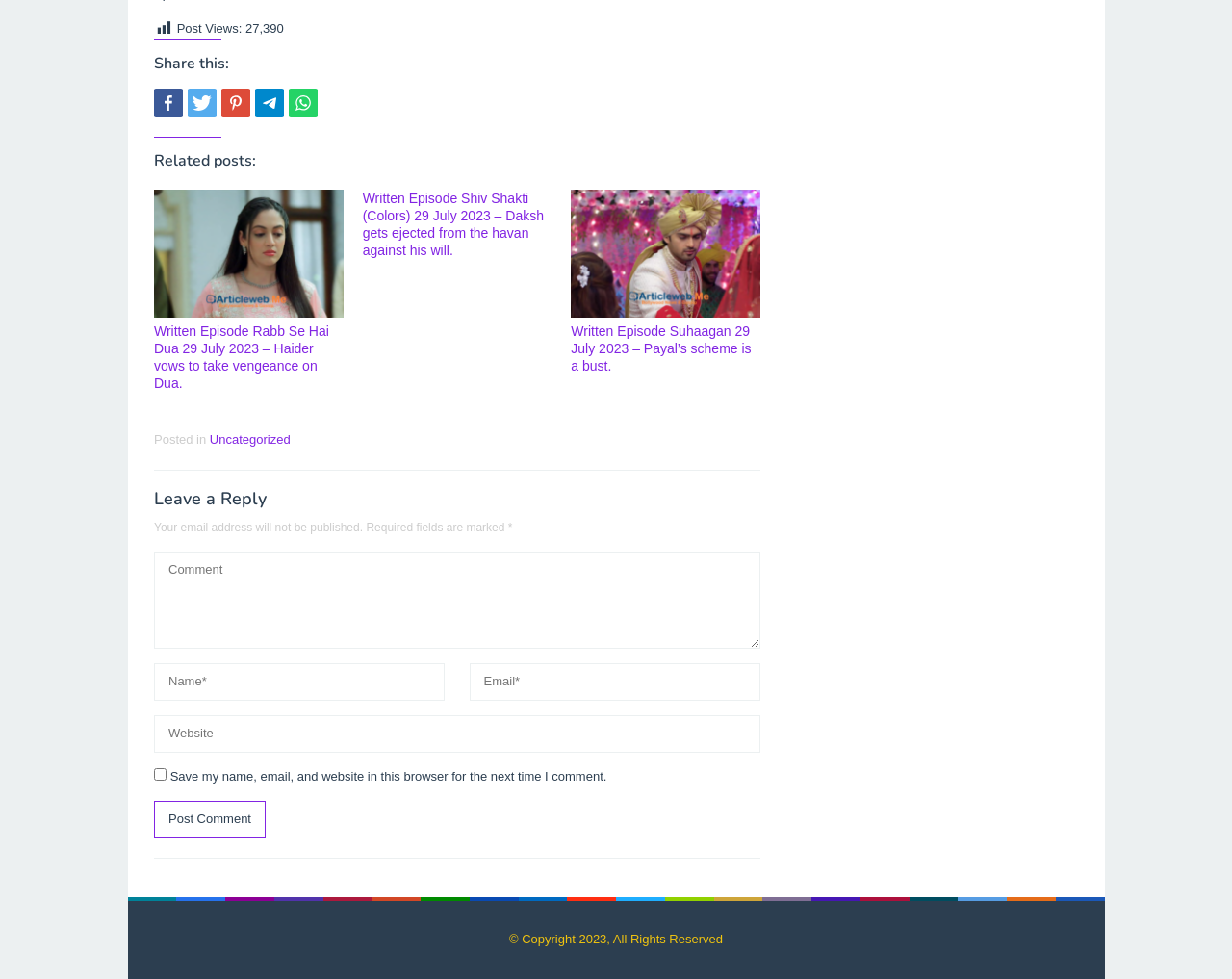Please provide a comprehensive answer to the question below using the information from the image: What is the purpose of the checkbox?

The checkbox is labeled 'Save my name, email, and website in this browser for the next time I comment', which suggests that its purpose is to save the user's comment information for future comments.